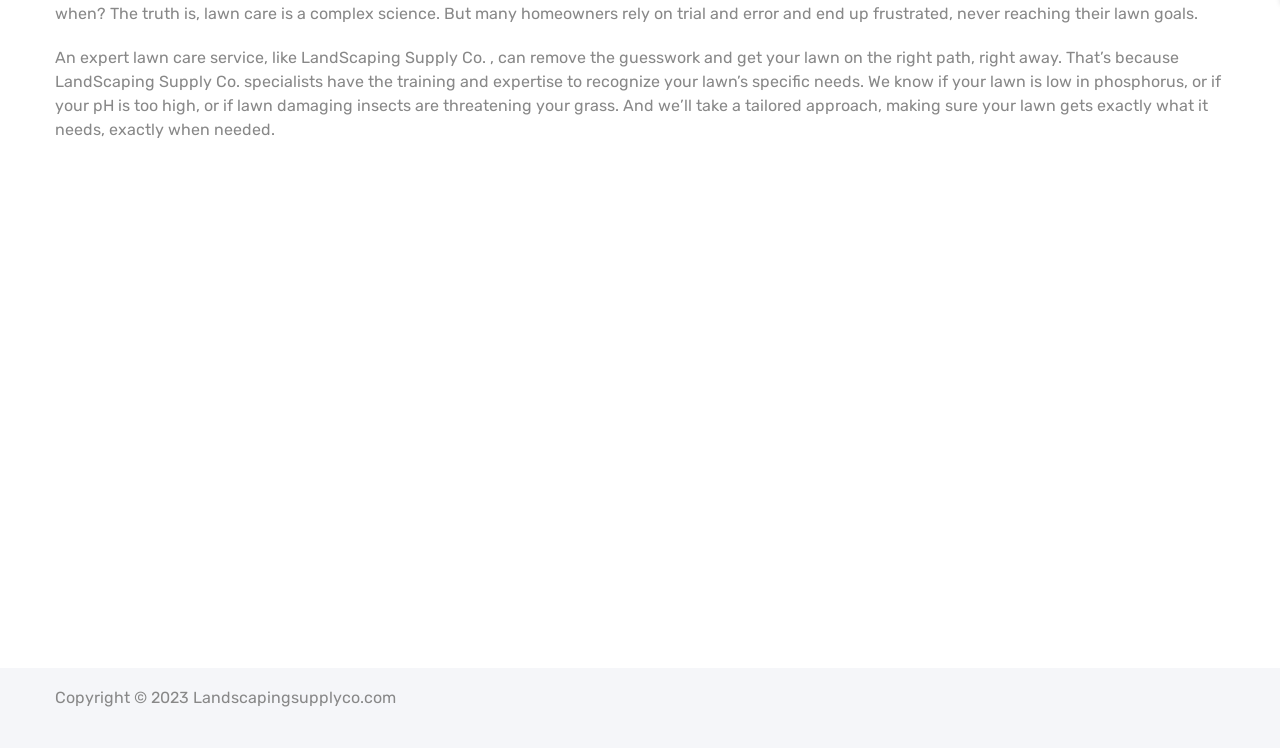What year is the copyright of the website?
Please use the visual content to give a single word or phrase answer.

2023